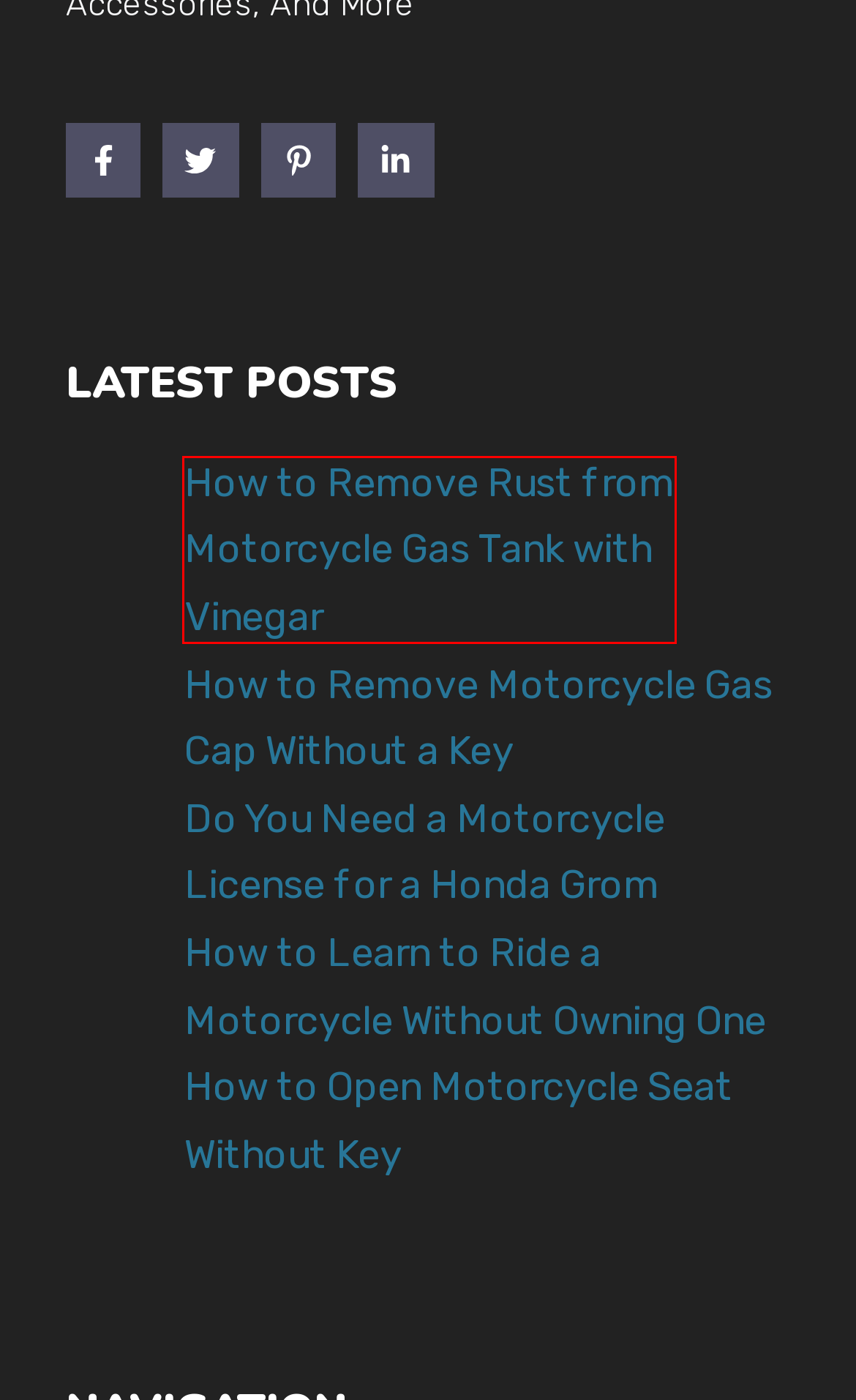You are presented with a screenshot of a webpage containing a red bounding box around a particular UI element. Select the best webpage description that matches the new webpage after clicking the element within the bounding box. Here are the candidates:
A. Motorcycle Parts and Gears Review and Troubleshooting Guide - Bikerwhizz
B. Contact Us - Bikerwhizz
C. How to Remove Motorcycle Gas Cap Without a Key - Bikerwhizz
D. How Tight Should A Motorcycle Helmet Be?
E. Do You Need a Motorcycle License for a Honda Grom - Bikerwhizz
F. Terms of Use - Bikerwhizz
G. How to Remove Rust from Motorcycle Gas Tank with Vinegar - Bikerwhizz
H. How To Clean Non Removable Helmet Liner? - Bikerwhizz

G